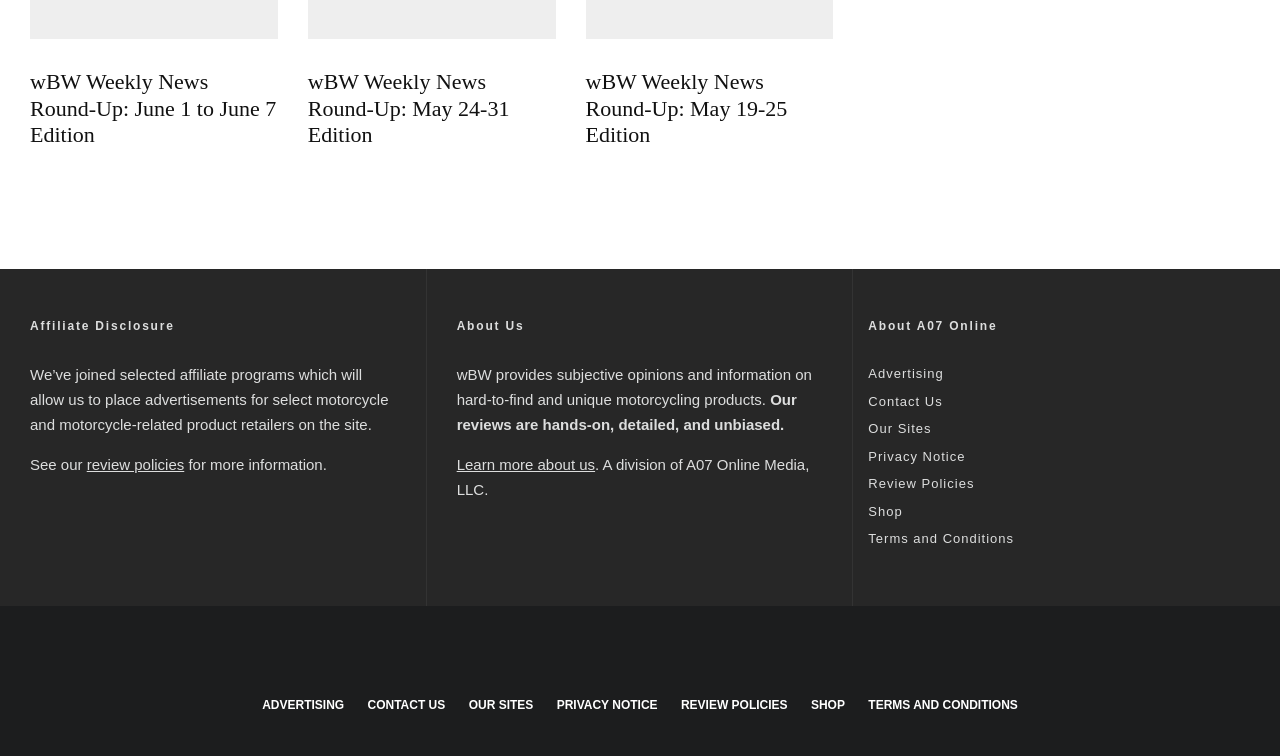Point out the bounding box coordinates of the section to click in order to follow this instruction: "learn more about us".

[0.357, 0.603, 0.465, 0.625]